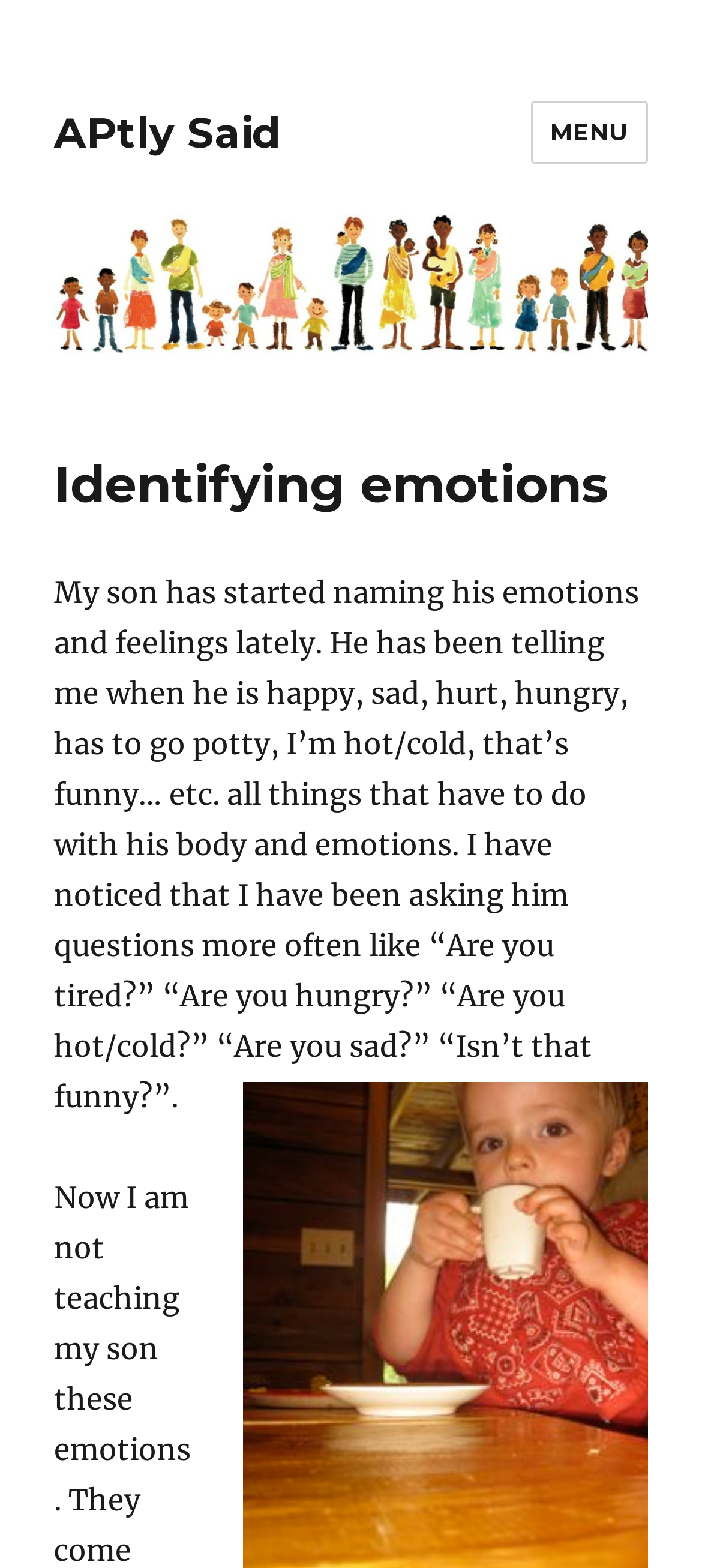Based on the image, provide a detailed and complete answer to the question: 
What is the topic of the article?

The topic of the article can be determined by reading the heading, which is 'Identifying emotions'. This heading is a prominent element on the page, and it gives an idea of what the article is about.